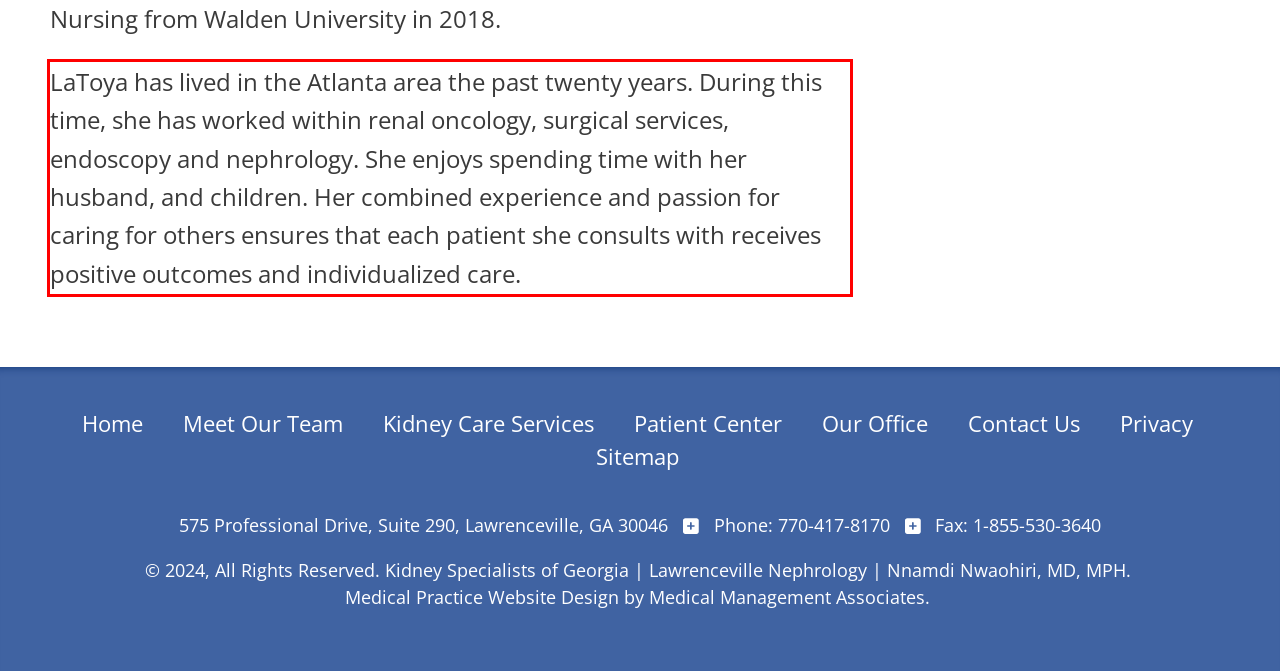Please extract the text content within the red bounding box on the webpage screenshot using OCR.

LaToya has lived in the Atlanta area the past twenty years. During this time, she has worked within renal oncology, surgical services, endoscopy and nephrology. She enjoys spending time with her husband, and children. Her combined experience and passion for caring for others ensures that each patient she consults with receives positive outcomes and individualized care.